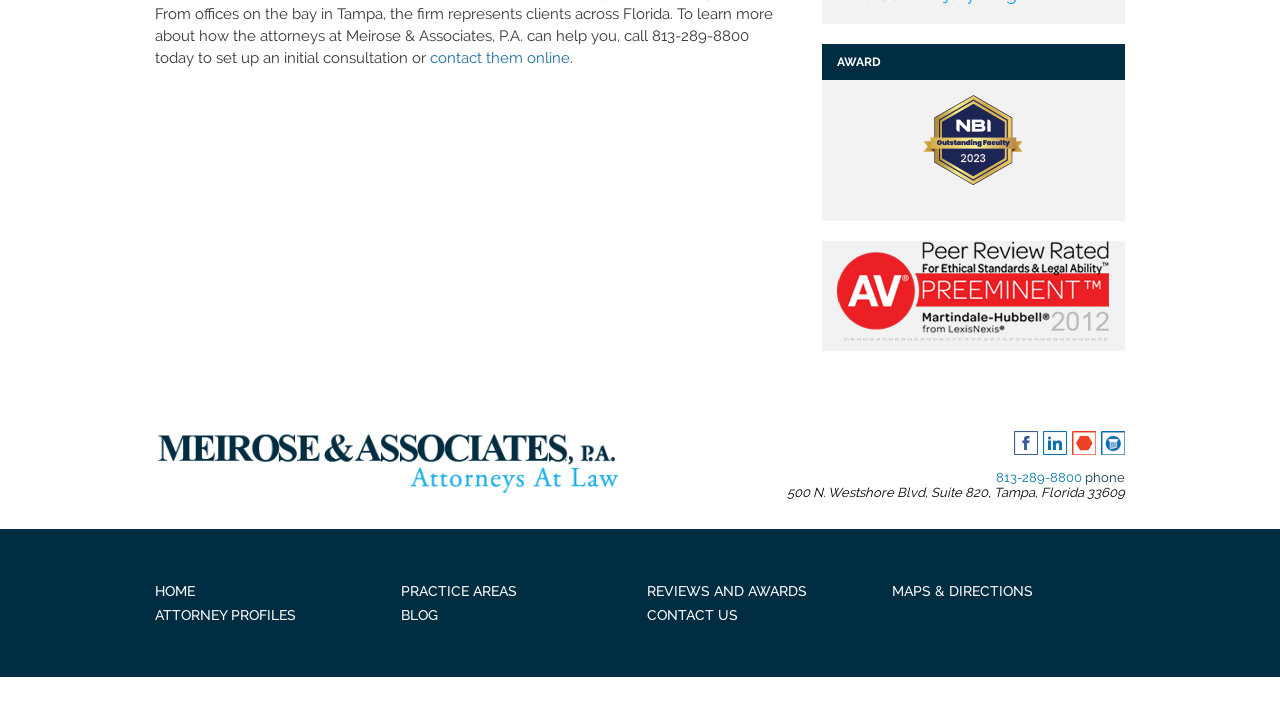Please locate the UI element described by "813-289-8800" and provide its bounding box coordinates.

[0.778, 0.657, 0.845, 0.678]